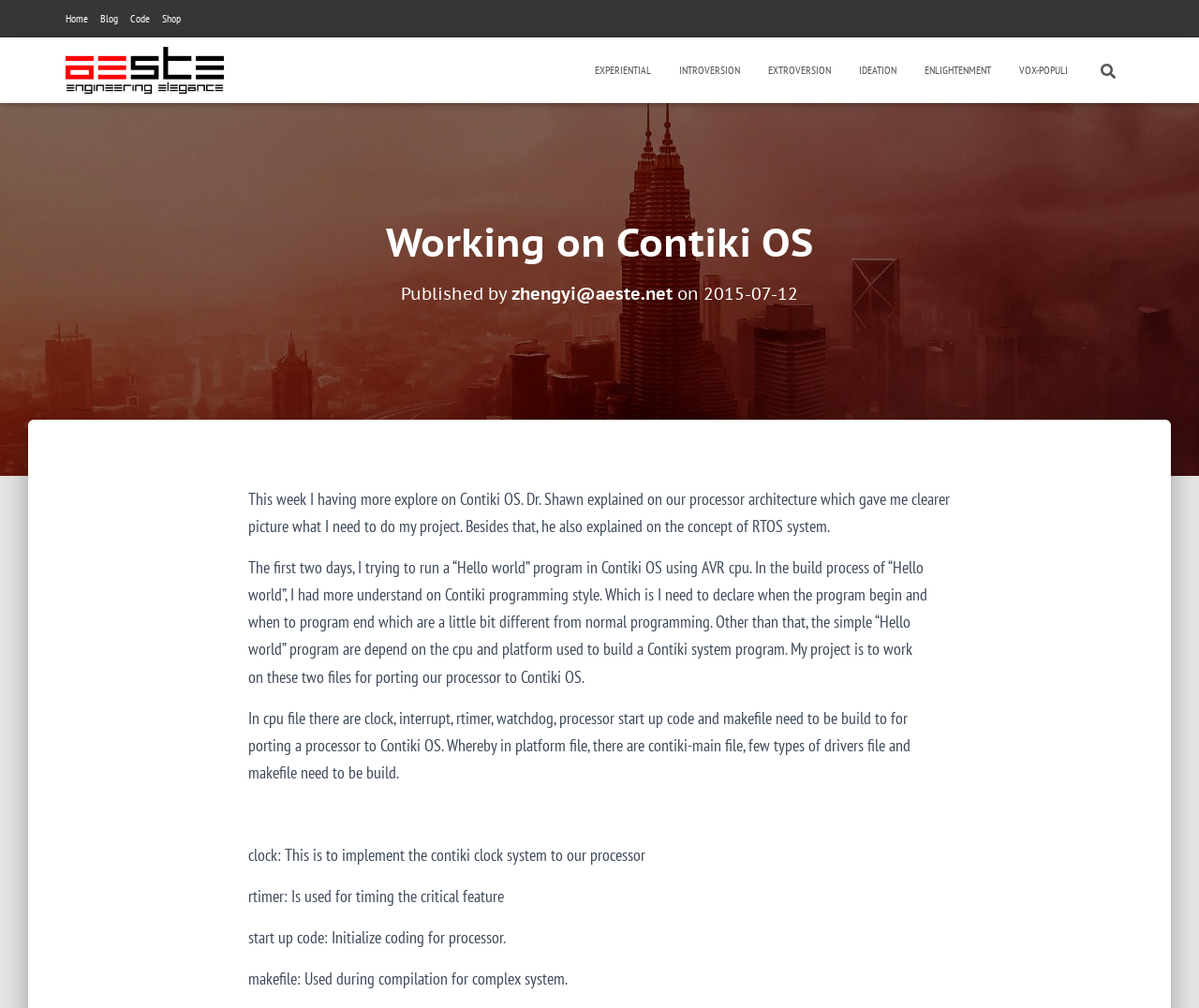Find the bounding box coordinates corresponding to the UI element with the description: "Pale Rider". The coordinates should be formatted as [left, top, right, bottom], with values as floats between 0 and 1.

None